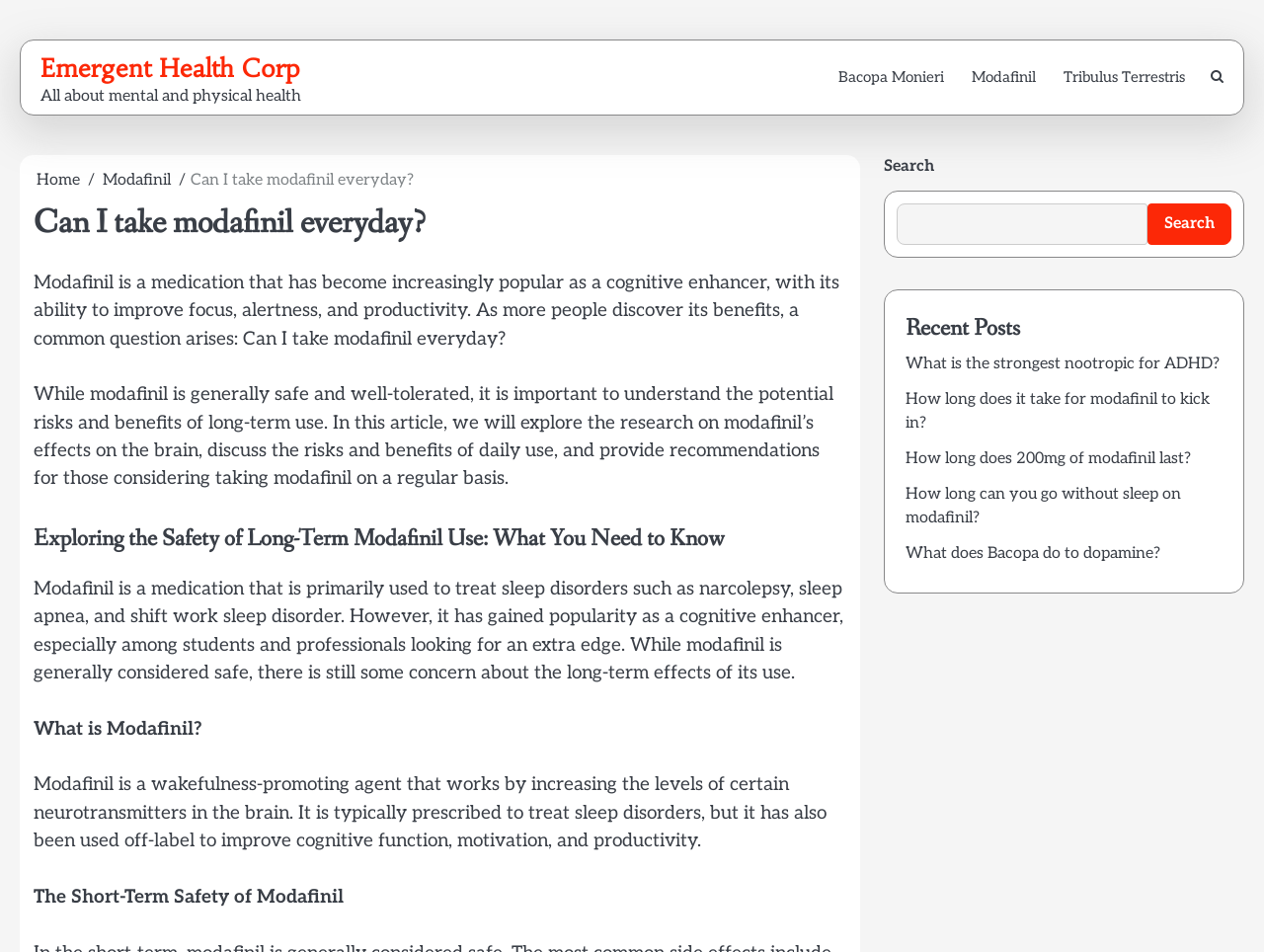Using the element description: "Responsive Theme", determine the bounding box coordinates. The coordinates should be in the format [left, top, right, bottom], with values between 0 and 1.

None